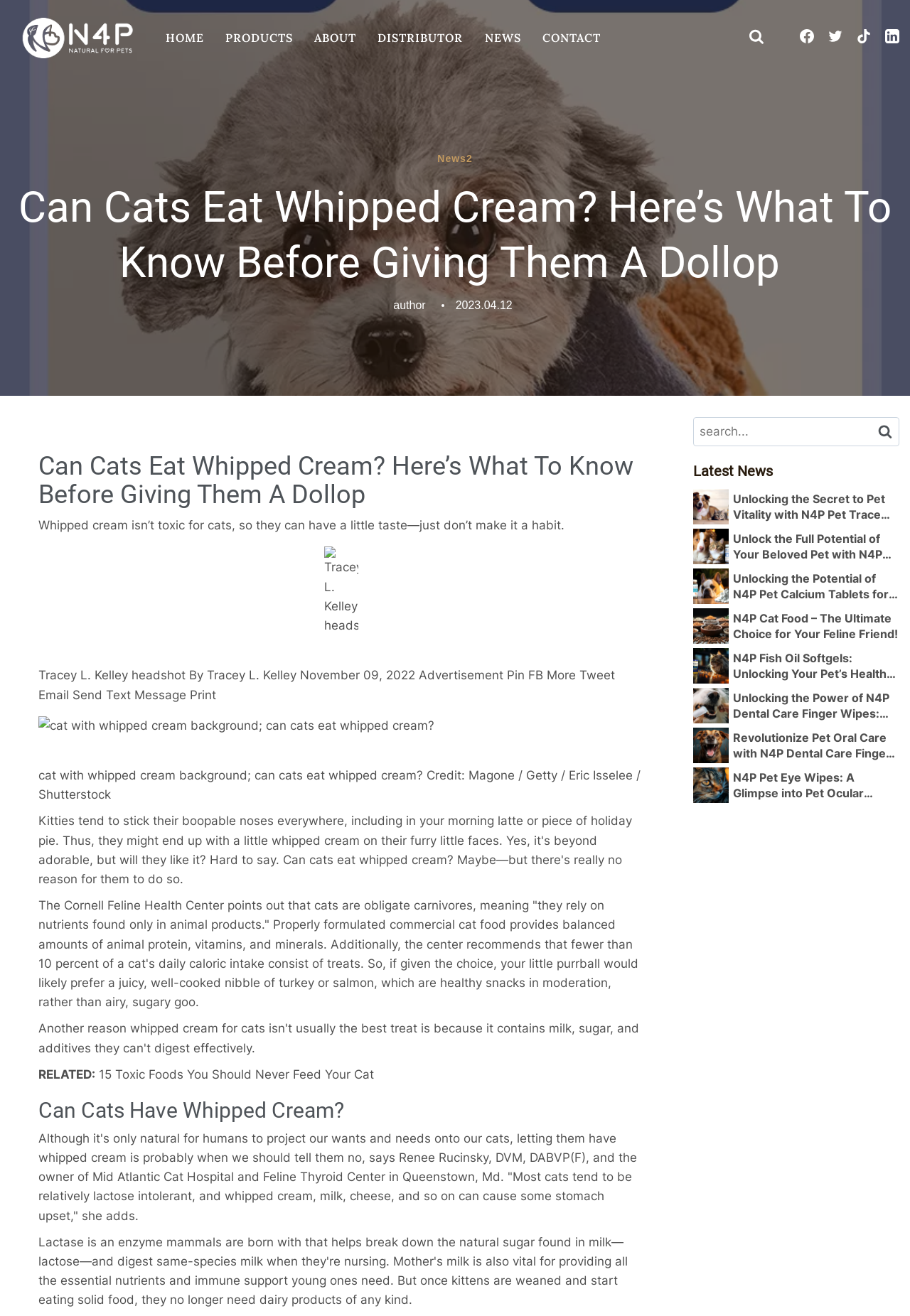Point out the bounding box coordinates of the section to click in order to follow this instruction: "Go to the HOME page".

[0.17, 0.021, 0.236, 0.036]